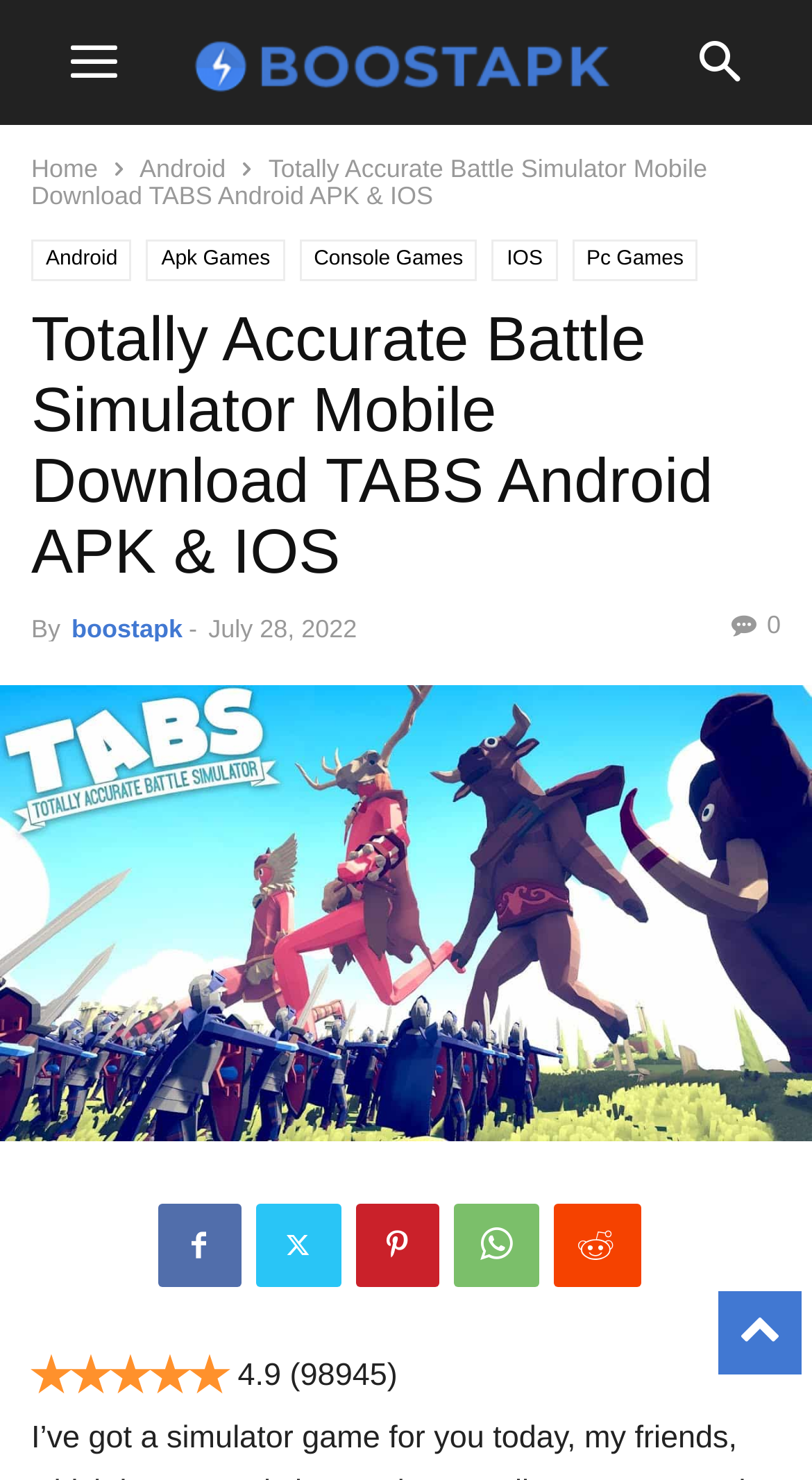Please find and report the bounding box coordinates of the element to click in order to perform the following action: "Download Totally Accurate Battle Simulator Mobile". The coordinates should be expressed as four float numbers between 0 and 1, in the format [left, top, right, bottom].

[0.0, 0.783, 1.0, 0.807]